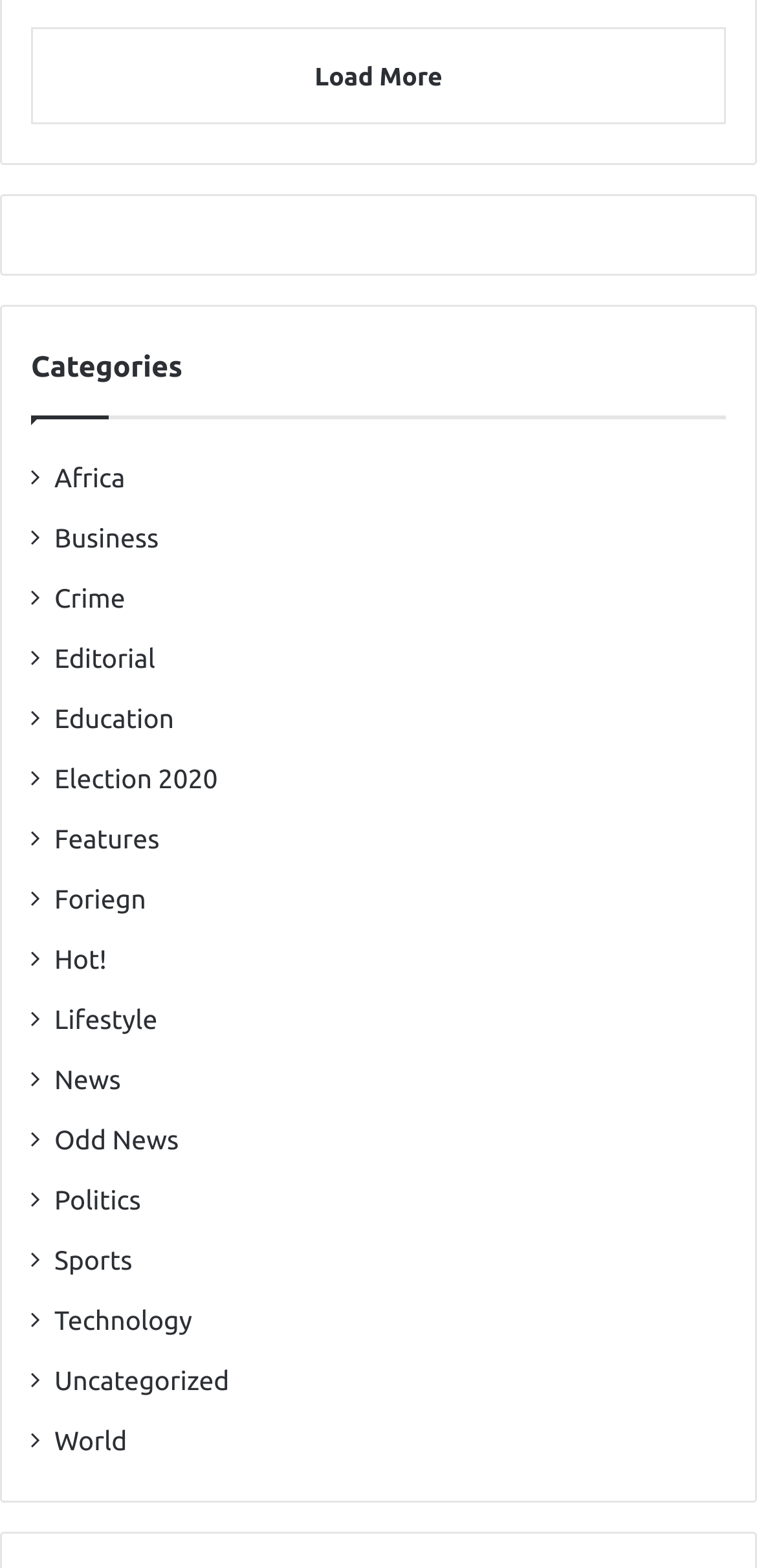Pinpoint the bounding box coordinates of the element to be clicked to execute the instruction: "Explore 'Technology' articles".

[0.072, 0.83, 0.254, 0.856]